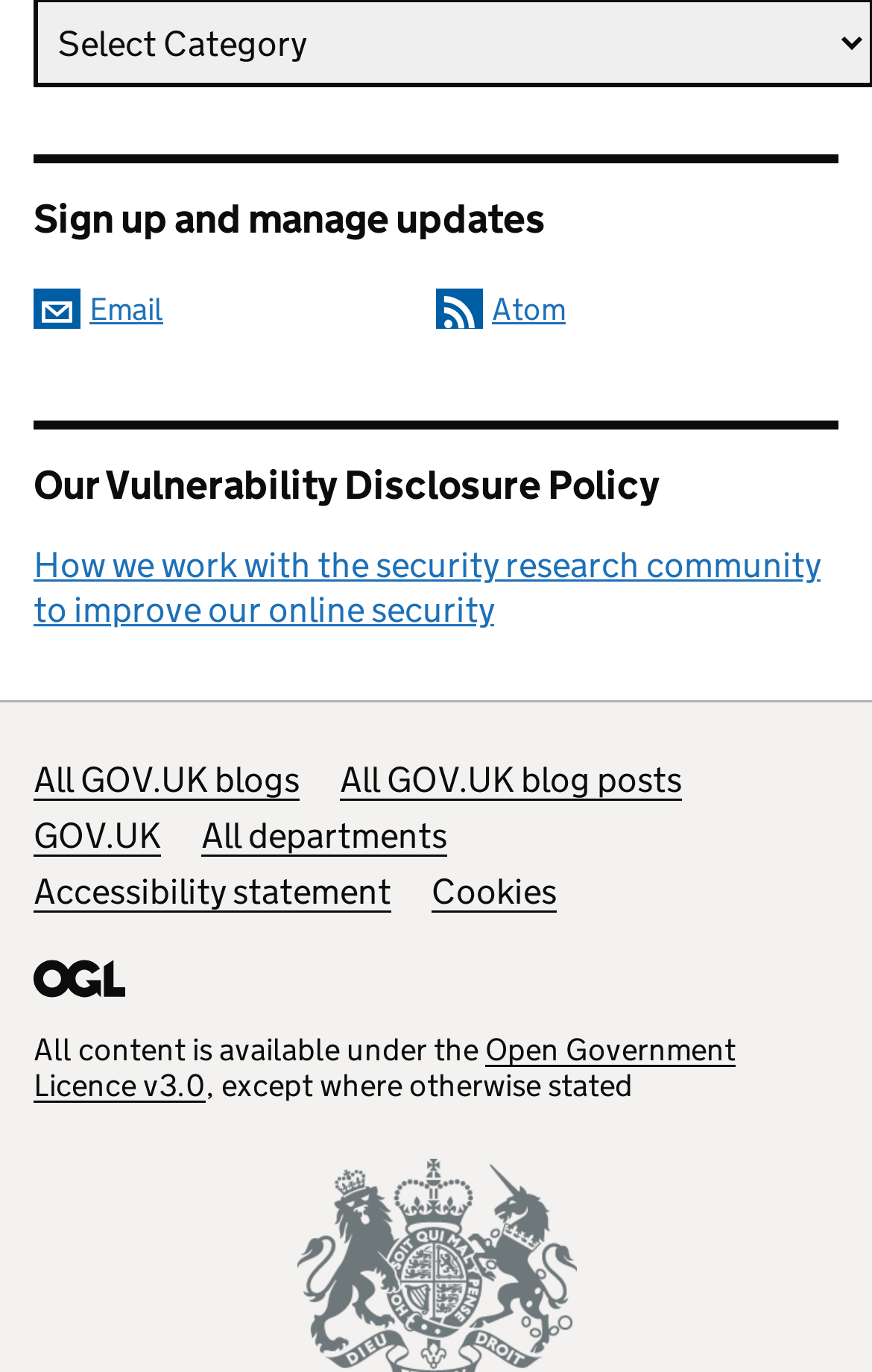Can you pinpoint the bounding box coordinates for the clickable element required for this instruction: "Subscribe using a feed reader"? The coordinates should be four float numbers between 0 and 1, i.e., [left, top, right, bottom].

[0.5, 0.211, 0.649, 0.24]